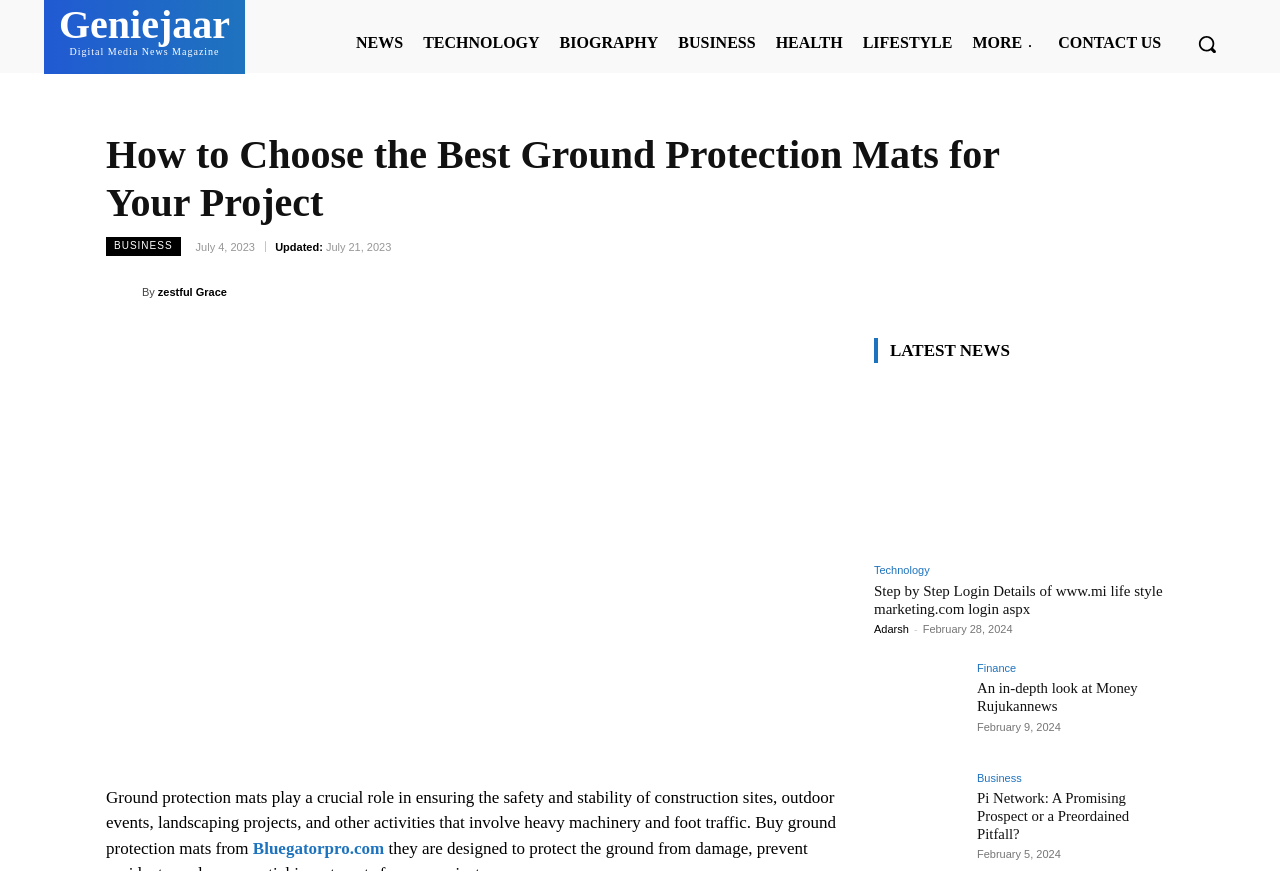Show the bounding box coordinates of the region that should be clicked to follow the instruction: "Visit the NEWS page."

[0.272, 0.033, 0.321, 0.064]